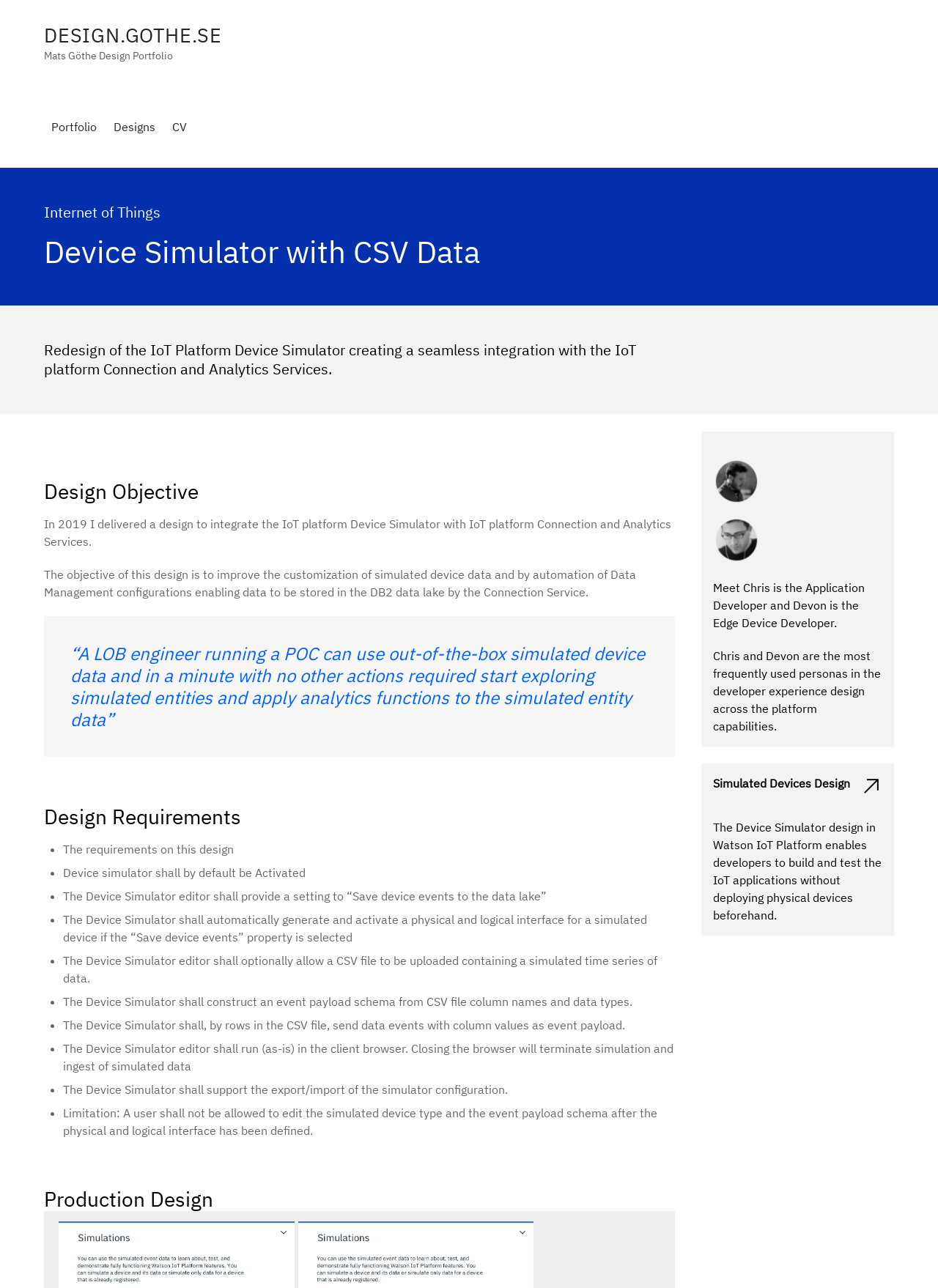What is the design objective of the IoT platform Device Simulator?
Please look at the screenshot and answer in one word or a short phrase.

Improve customization of simulated device data